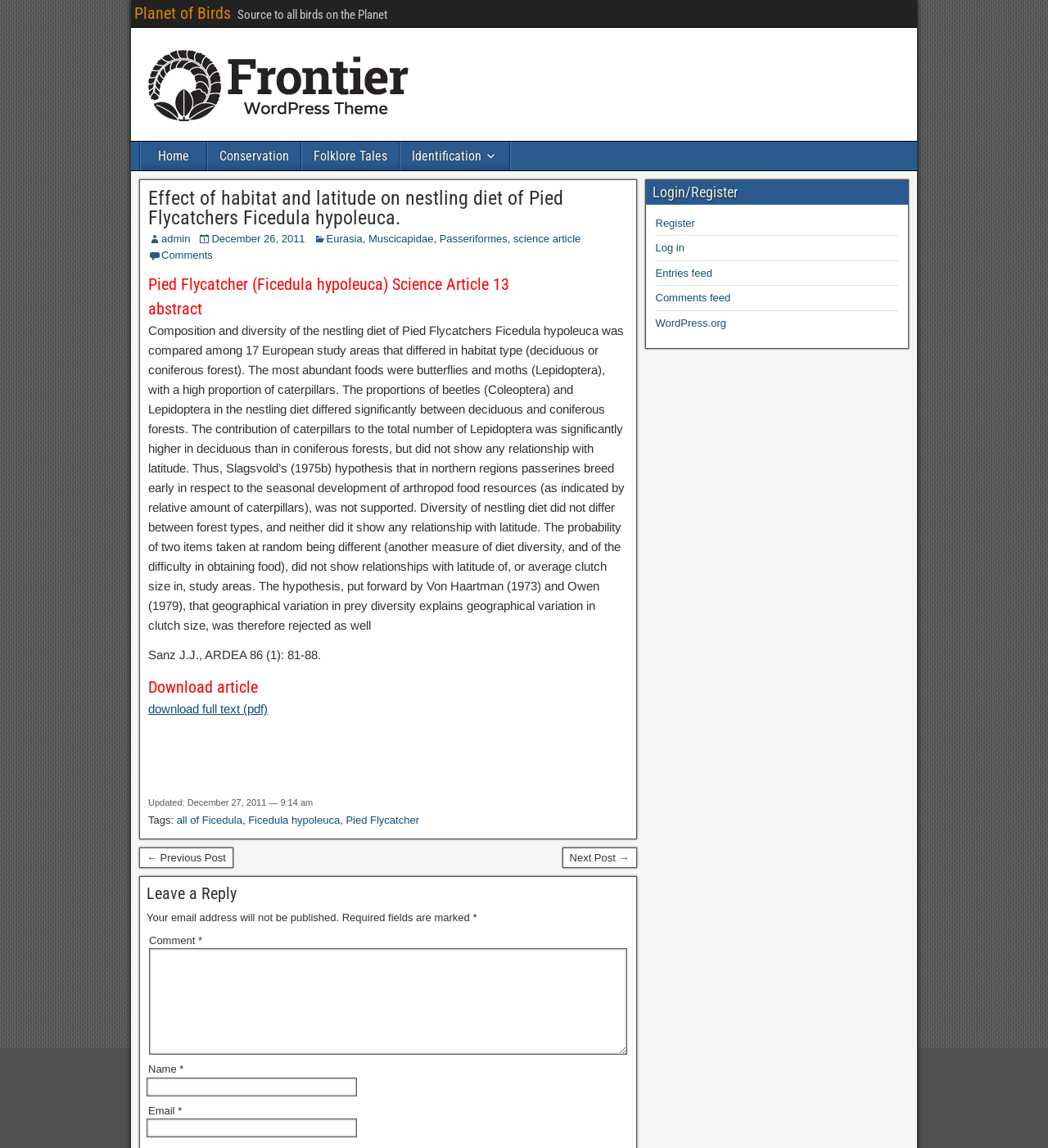Generate a thorough description of the webpage.

The webpage is about the Planet of Birds, specifically focusing on the effect of habitat and latitude on the nestling diet of Pied Flycatchers Ficedula hypoleuca. At the top, there is a heading "Planet of Birds" with a link and an image. Below it, there is a static text "Source to all birds on the Planet" and a navigation menu with links to "Home", "Conservation", "Folklore Tales", "Identification", and more.

The main content of the webpage is an article about the Pied Flycatcher, with a heading "Effect of habitat and latitude on nestling diet of Pied Flycatchers Ficedula hypoleuca." The article has an abstract and a section with links to related topics. The abstract discusses the composition and diversity of the nestling diet of Pied Flycatchers in different habitats and latitudes.

Below the article, there are links to download the full text in PDF format and an advertisement iframe. The footer section has a static text with the updated date and time, followed by tags and links to related topics.

On the right side of the webpage, there is a sidebar with a heading "Login/Register" and links to register, log in, and feeds for entries and comments. There are also links to WordPress.org and other related resources.

At the bottom of the webpage, there is a section for leaving a reply, with a heading "Leave a Reply" and fields for commenting, including a textbox for the comment, and textboxes for name and email, which are required fields.